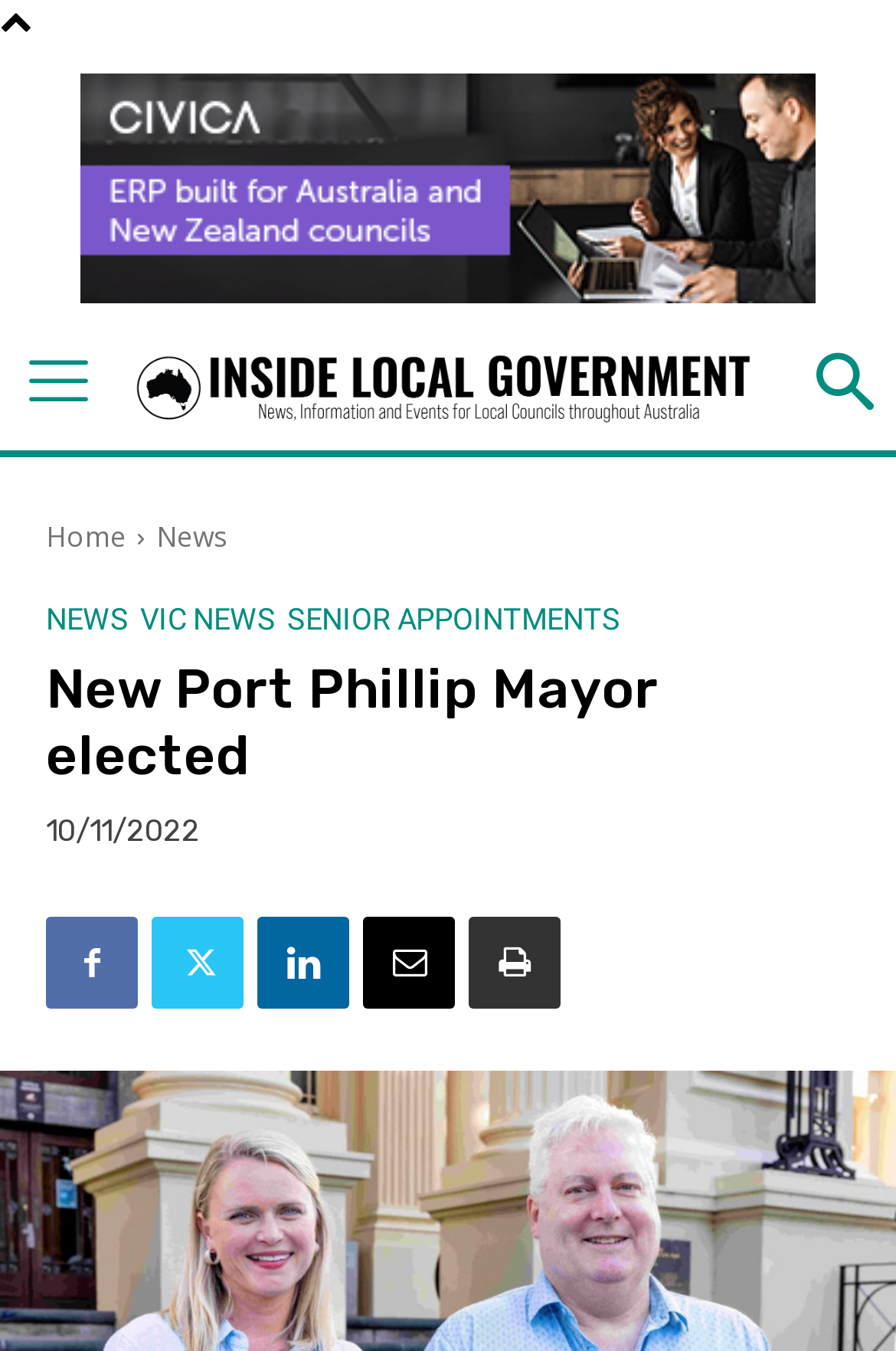Please mark the bounding box coordinates of the area that should be clicked to carry out the instruction: "Share the article".

[0.051, 0.679, 0.154, 0.747]